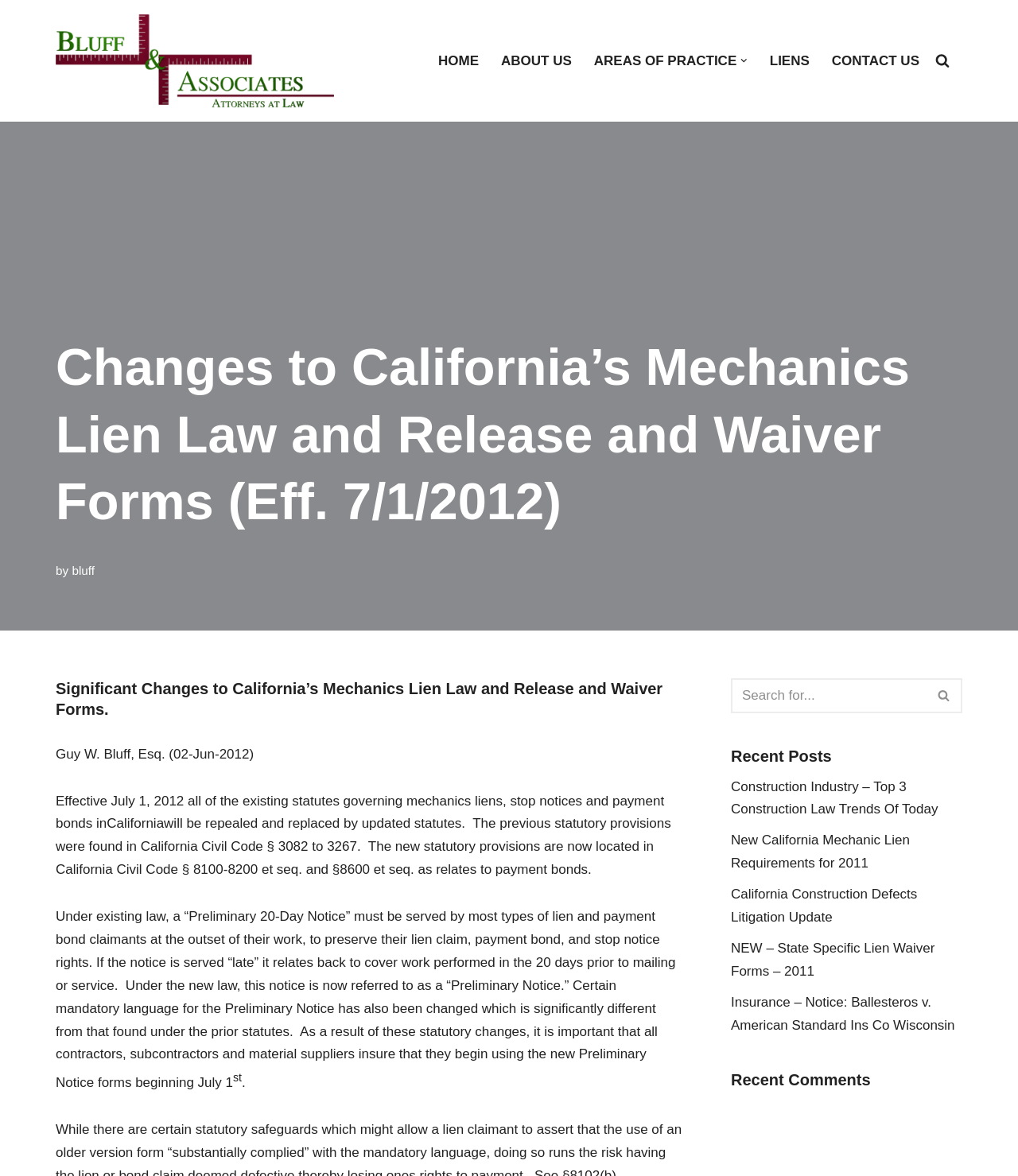Identify the bounding box for the UI element described as: "California Construction Defects Litigation Update". The coordinates should be four float numbers between 0 and 1, i.e., [left, top, right, bottom].

[0.718, 0.754, 0.901, 0.786]